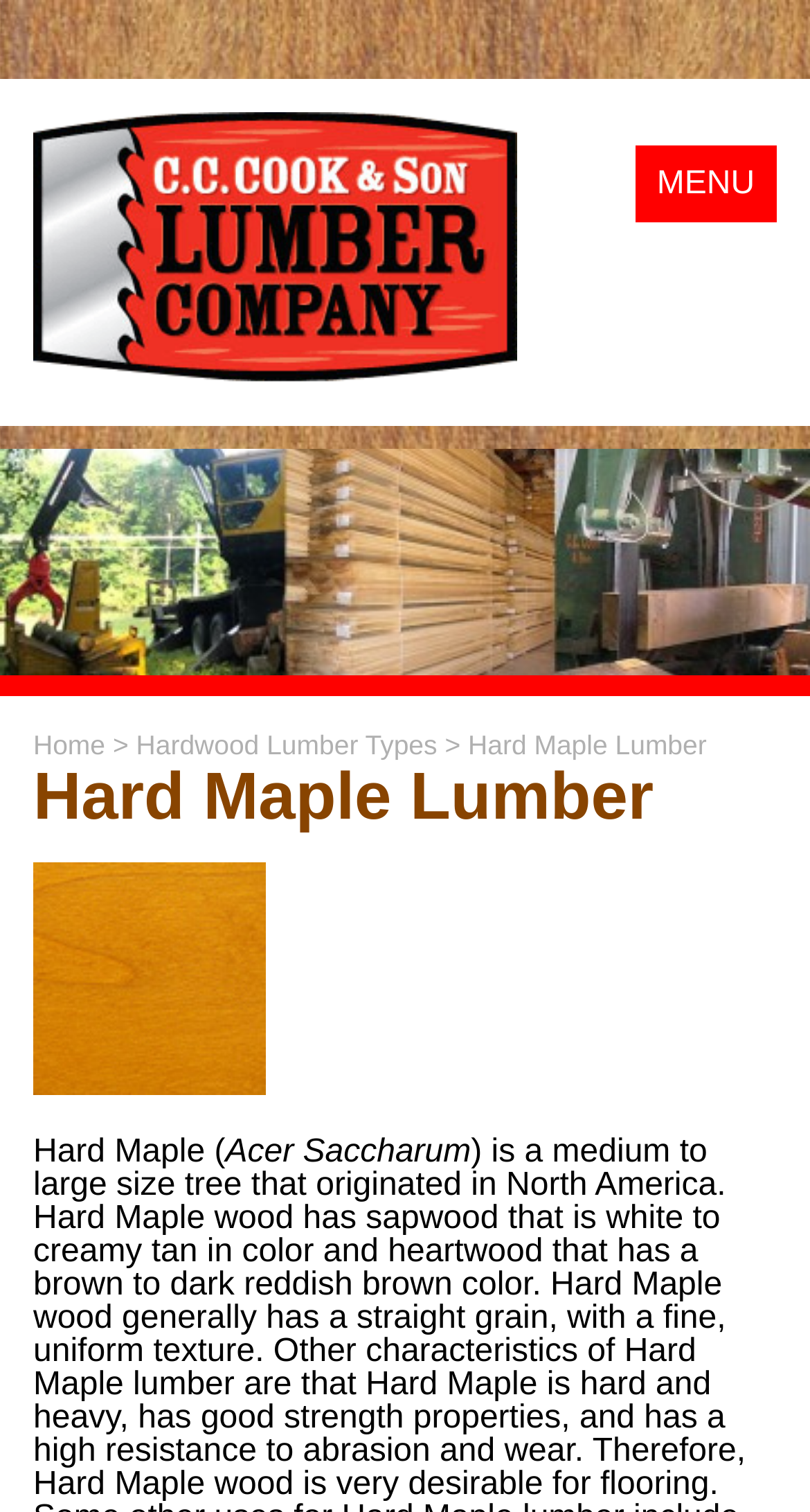Identify the bounding box of the UI element described as follows: "LinkedIn". Provide the coordinates as four float numbers in the range of 0 to 1 [left, top, right, bottom].

[0.221, 0.654, 0.279, 0.685]